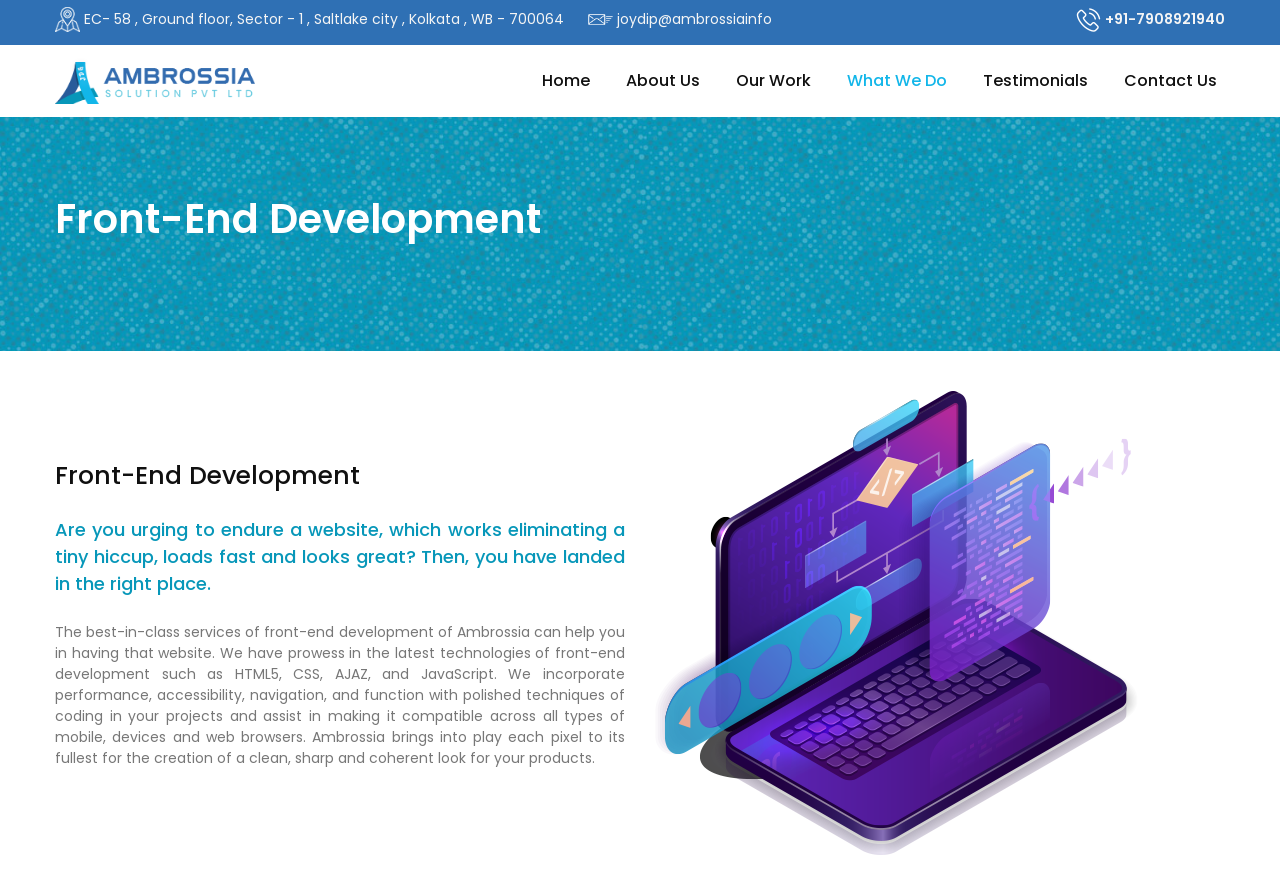For the given element description +91-7908921940, determine the bounding box coordinates of the UI element. The coordinates should follow the format (top-left x, top-left y, bottom-right x, bottom-right y) and be within the range of 0 to 1.

[0.841, 0.008, 0.957, 0.034]